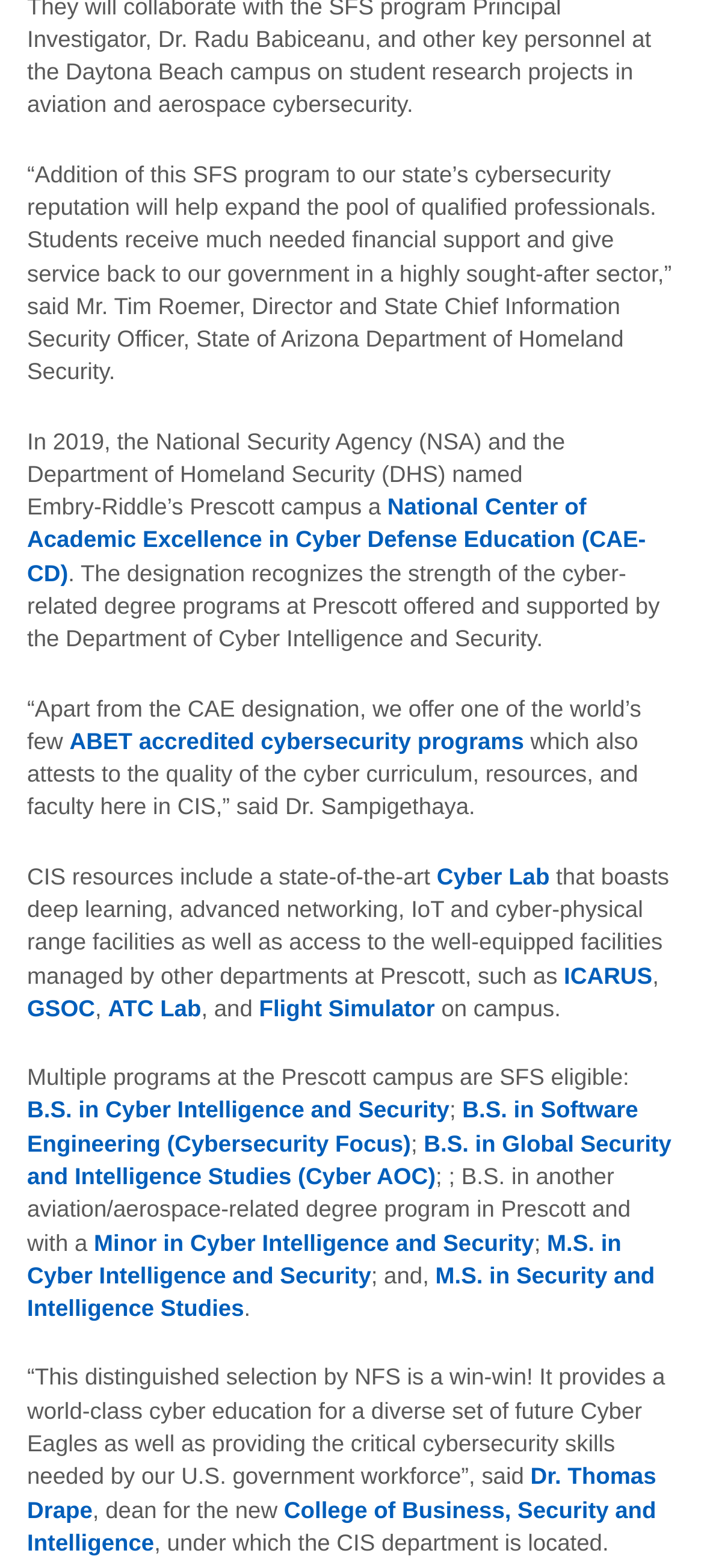Who is the Director and State Chief Information Security Officer?
Give a detailed explanation using the information visible in the image.

I found this answer by reading the text content of the webpage, specifically the quote '“Addition of this SFS program to our state’s cybersecurity reputation will help expand the pool of qualified professionals. Students receive much needed financial support and give service back to our government in a highly sought-after sector,” said Mr. Tim Roemer, Director and State Chief Information Security Officer, State of Arizona Department of Homeland Security.' which mentions the person's name and title.